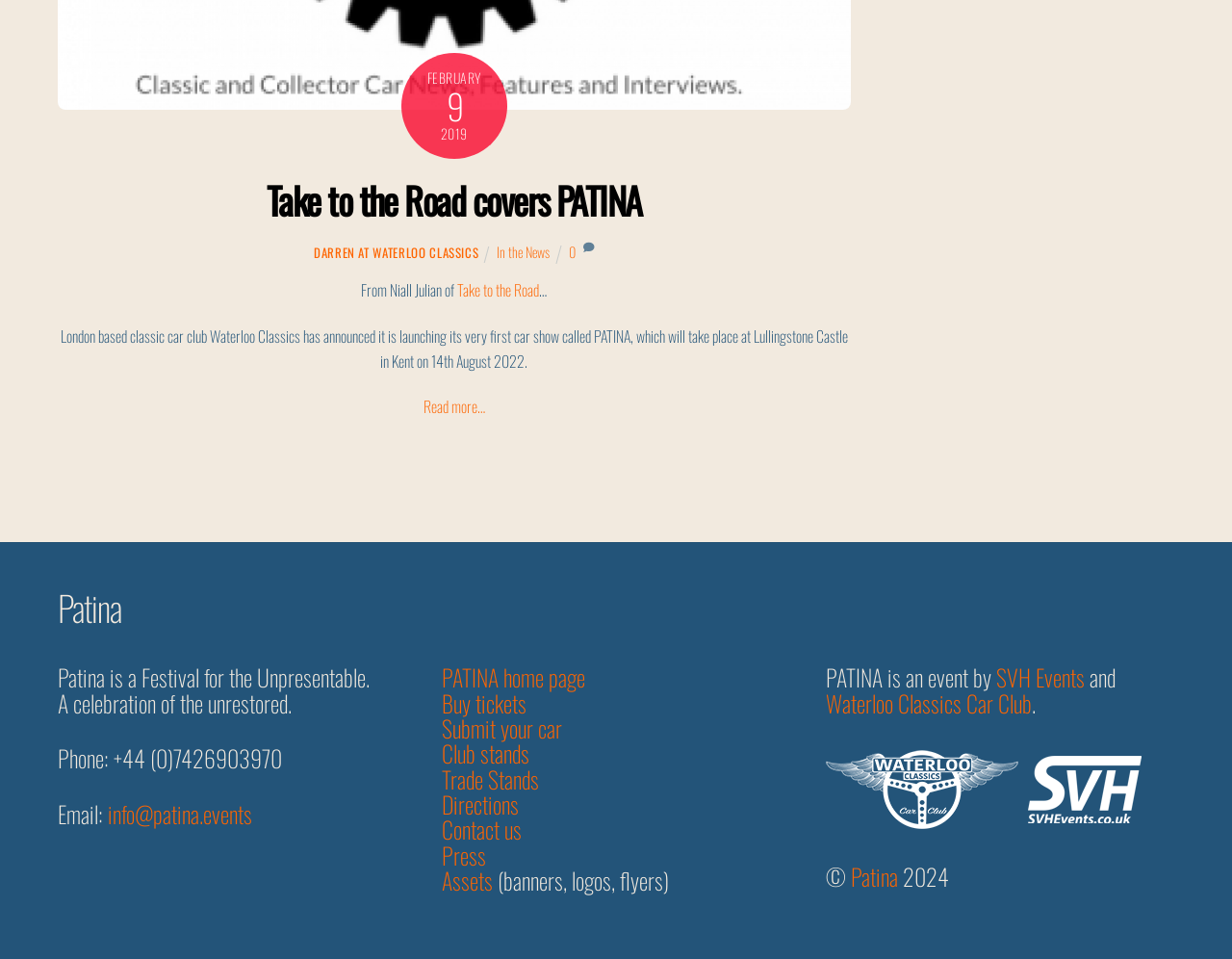What is the date of the PATINA car show?
Based on the screenshot, provide your answer in one word or phrase.

14th August 2022